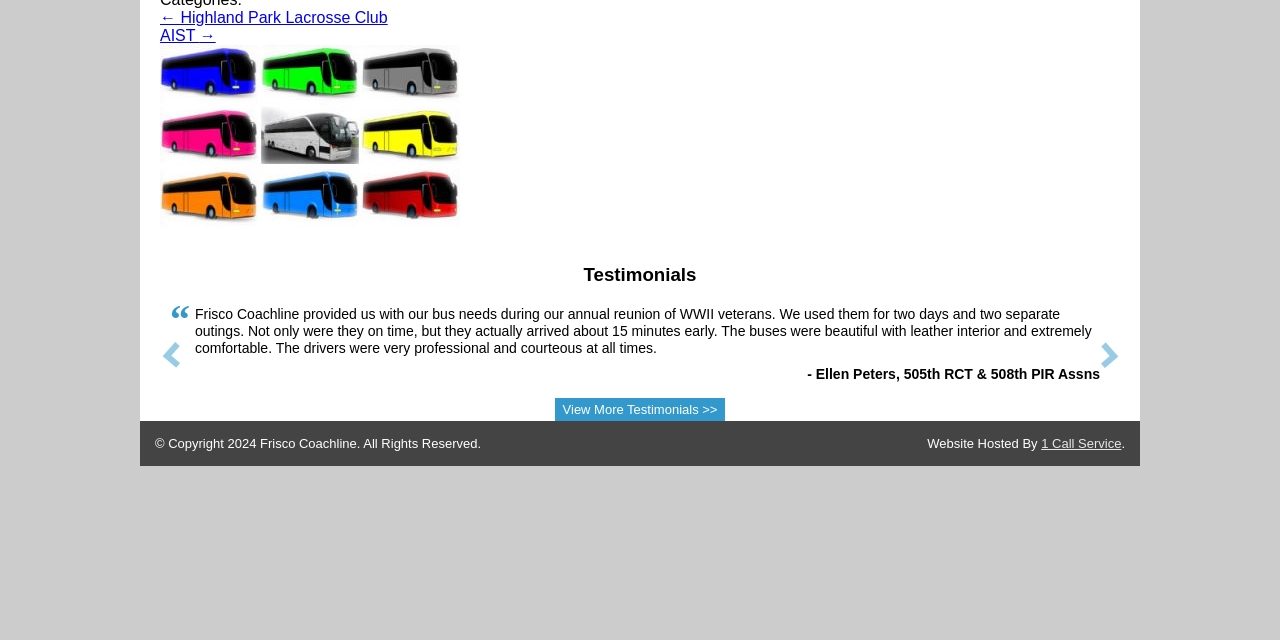Please determine the bounding box coordinates for the UI element described as: "View More Testimonials >>".

[0.433, 0.622, 0.567, 0.658]